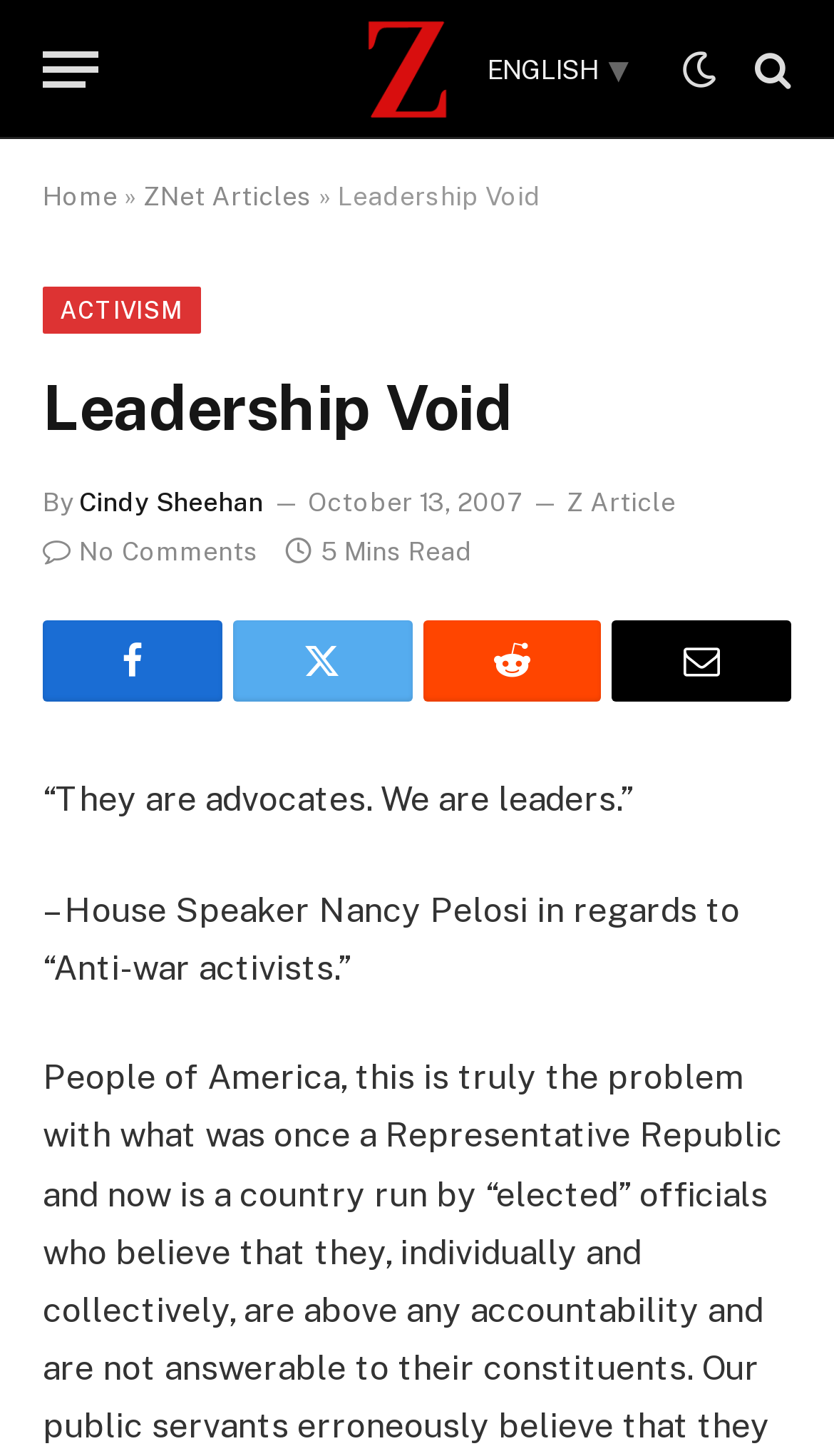Indicate the bounding box coordinates of the clickable region to achieve the following instruction: "Select English language."

[0.583, 0.036, 0.767, 0.058]